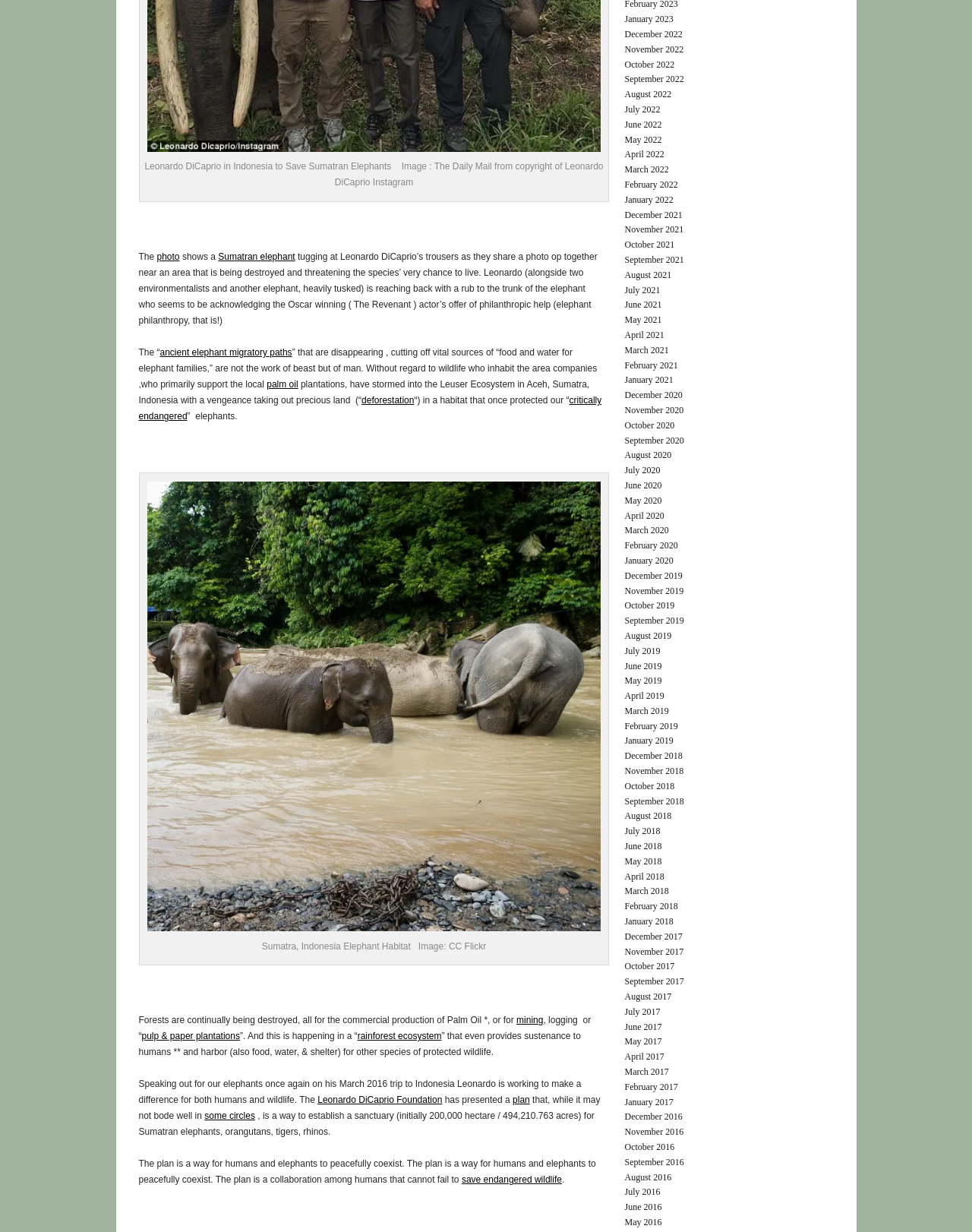Find the bounding box coordinates of the element's region that should be clicked in order to follow the given instruction: "View January 2023". The coordinates should consist of four float numbers between 0 and 1, i.e., [left, top, right, bottom].

[0.643, 0.011, 0.693, 0.02]